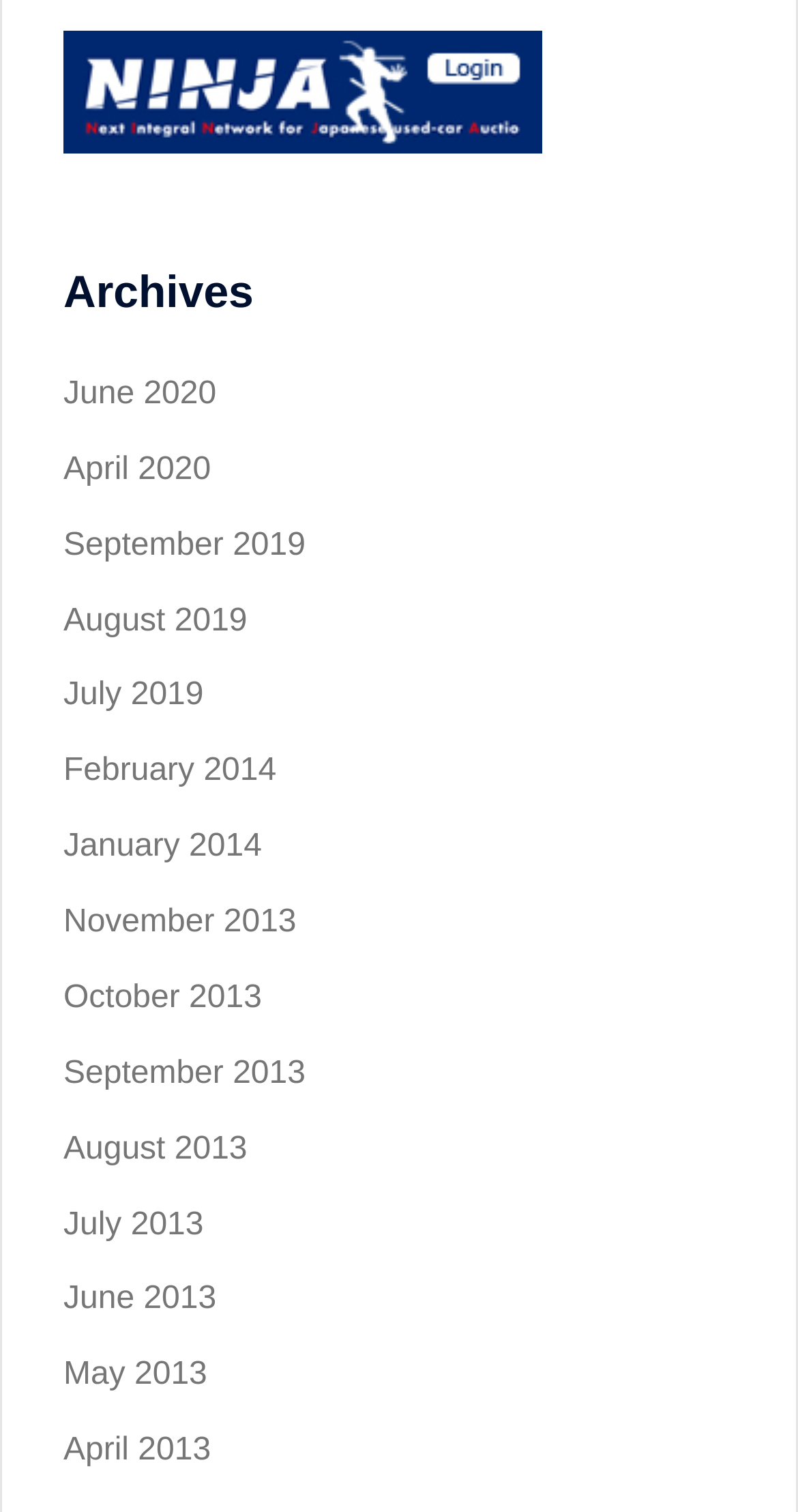Please specify the bounding box coordinates of the clickable section necessary to execute the following command: "browse August 2013".

[0.079, 0.748, 0.31, 0.771]